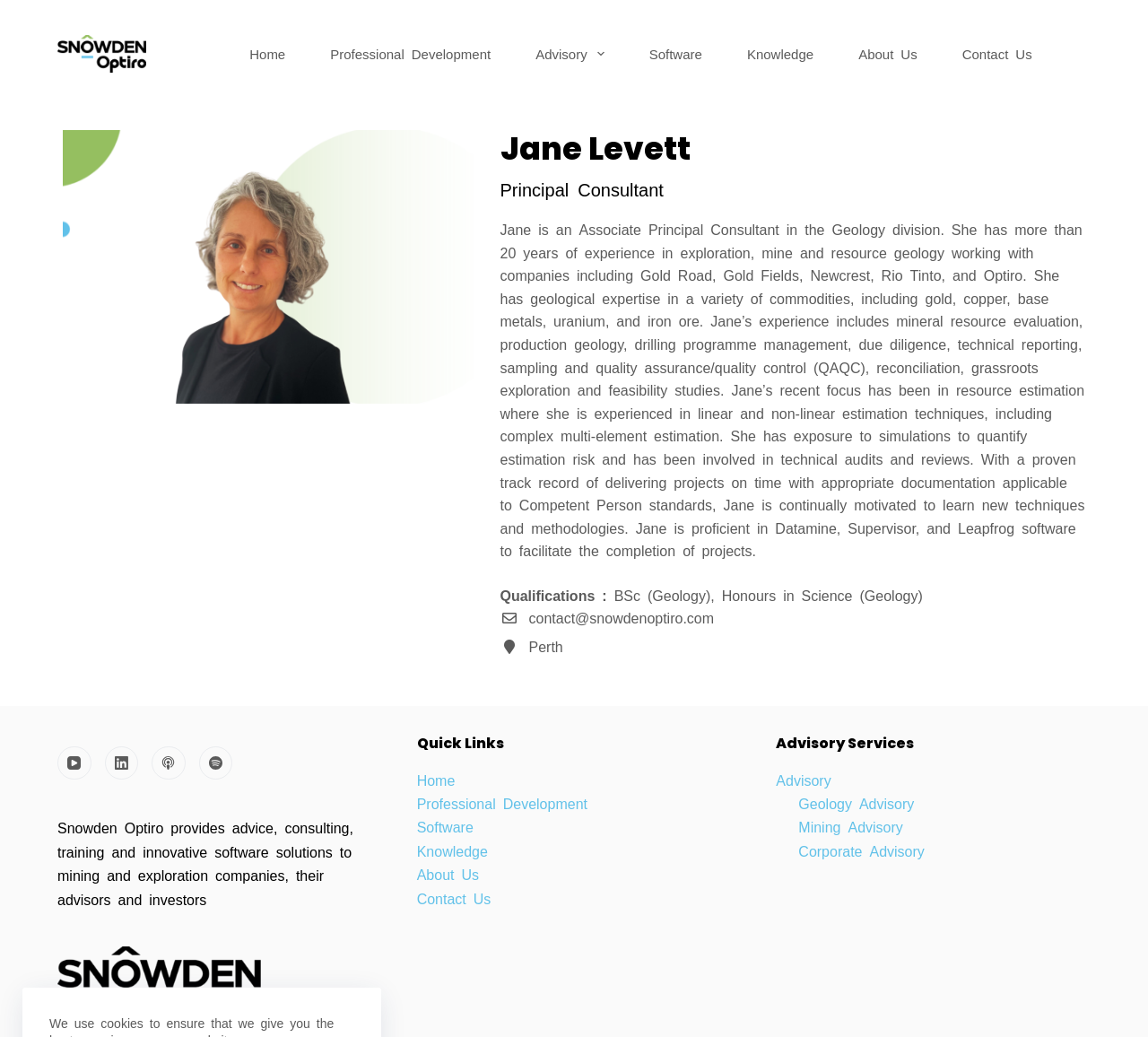What is the location of Jane's office?
Using the image, provide a detailed and thorough answer to the question.

The webpage mentions that Jane's contact information includes an email address and a location, which is Perth.